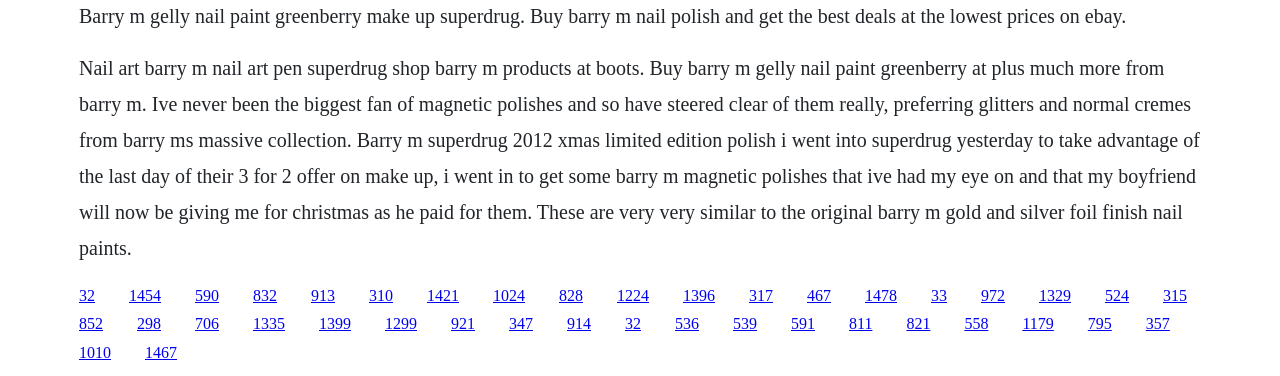Identify the bounding box coordinates of the clickable region required to complete the instruction: "Read more about Barry M magnetic polishes". The coordinates should be given as four float numbers within the range of 0 and 1, i.e., [left, top, right, bottom].

[0.243, 0.762, 0.262, 0.807]